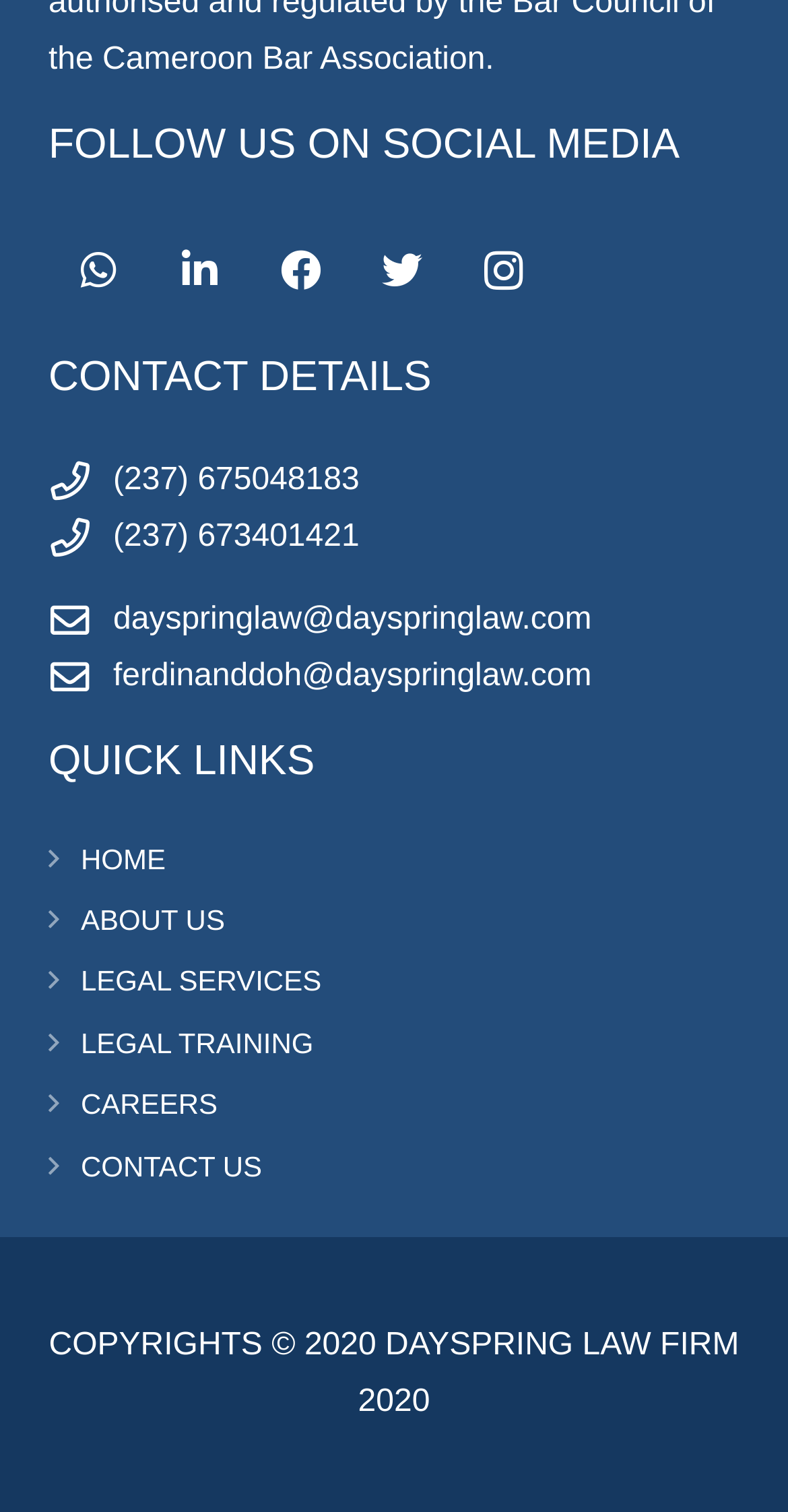What is the phone number of the law firm?
Ensure your answer is thorough and detailed.

The webpage has a section 'CONTACT DETAILS' which lists the contact information of the law firm, including two phone numbers, one of which is (237) 675048183.